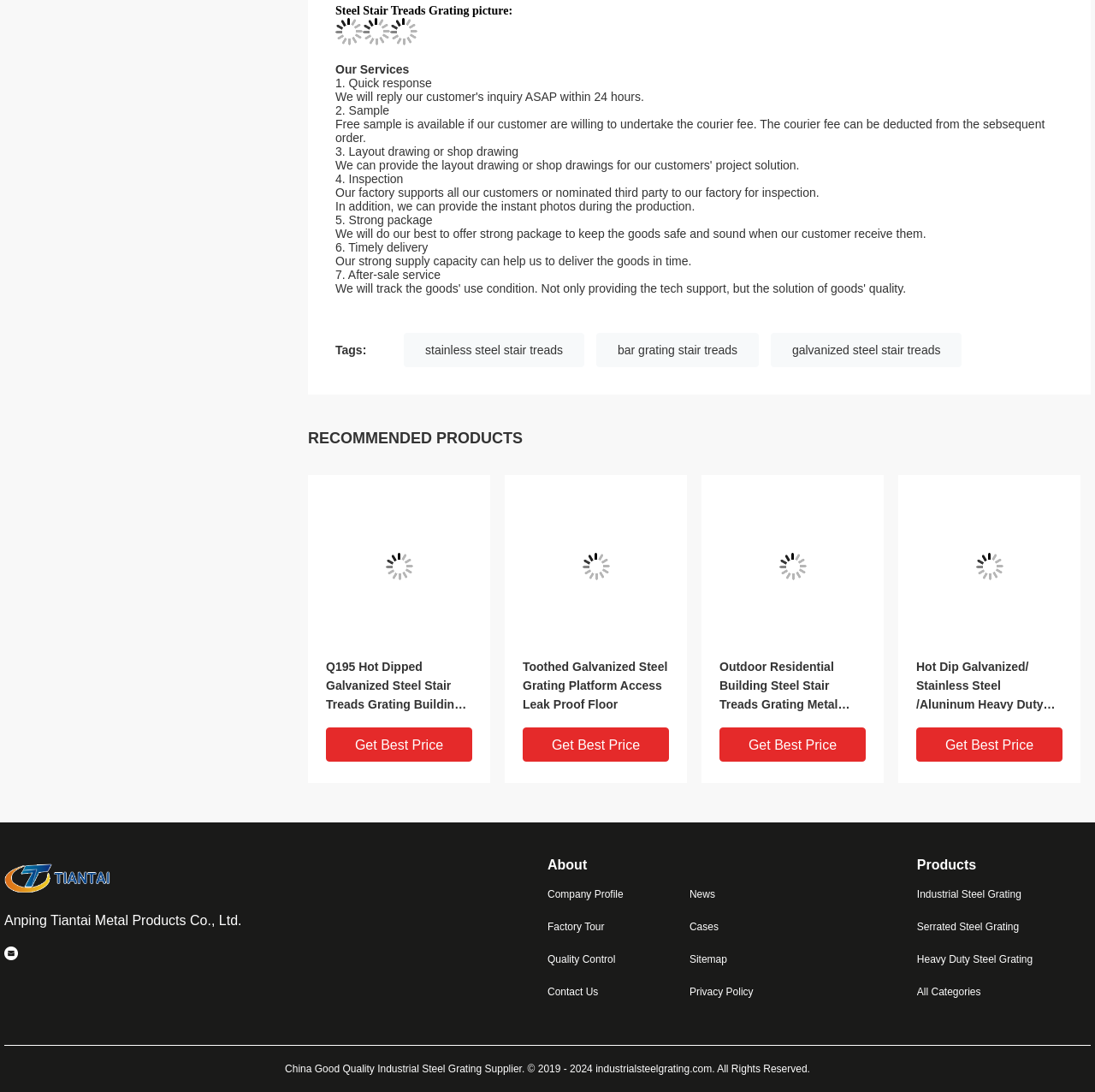Please identify the bounding box coordinates of the element's region that I should click in order to complete the following instruction: "Learn about the company profile". The bounding box coordinates consist of four float numbers between 0 and 1, i.e., [left, top, right, bottom].

[0.5, 0.812, 0.605, 0.826]